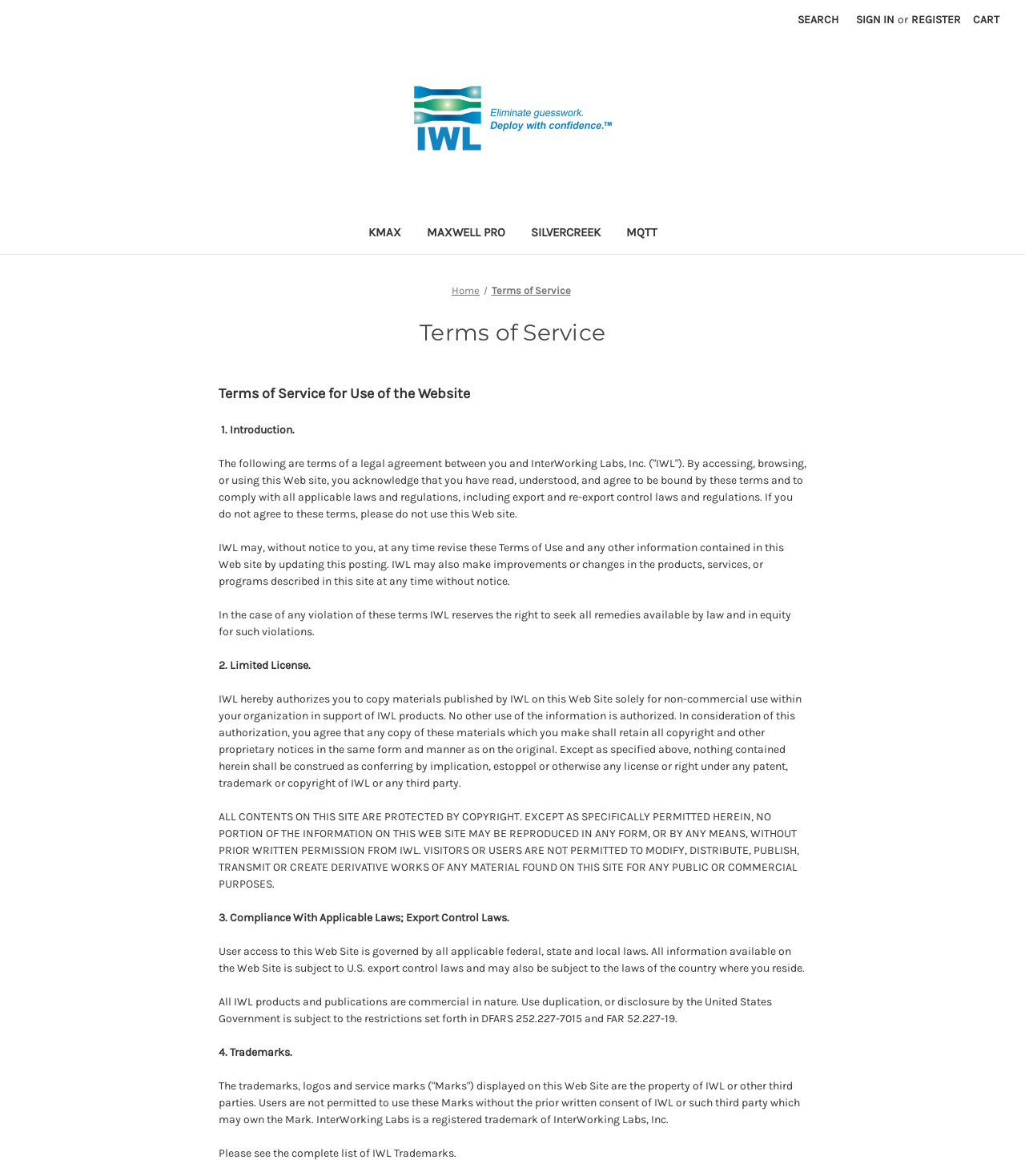Respond to the question with just a single word or phrase: 
What is the name of the company that owns the website?

InterWorking Labs, Inc.